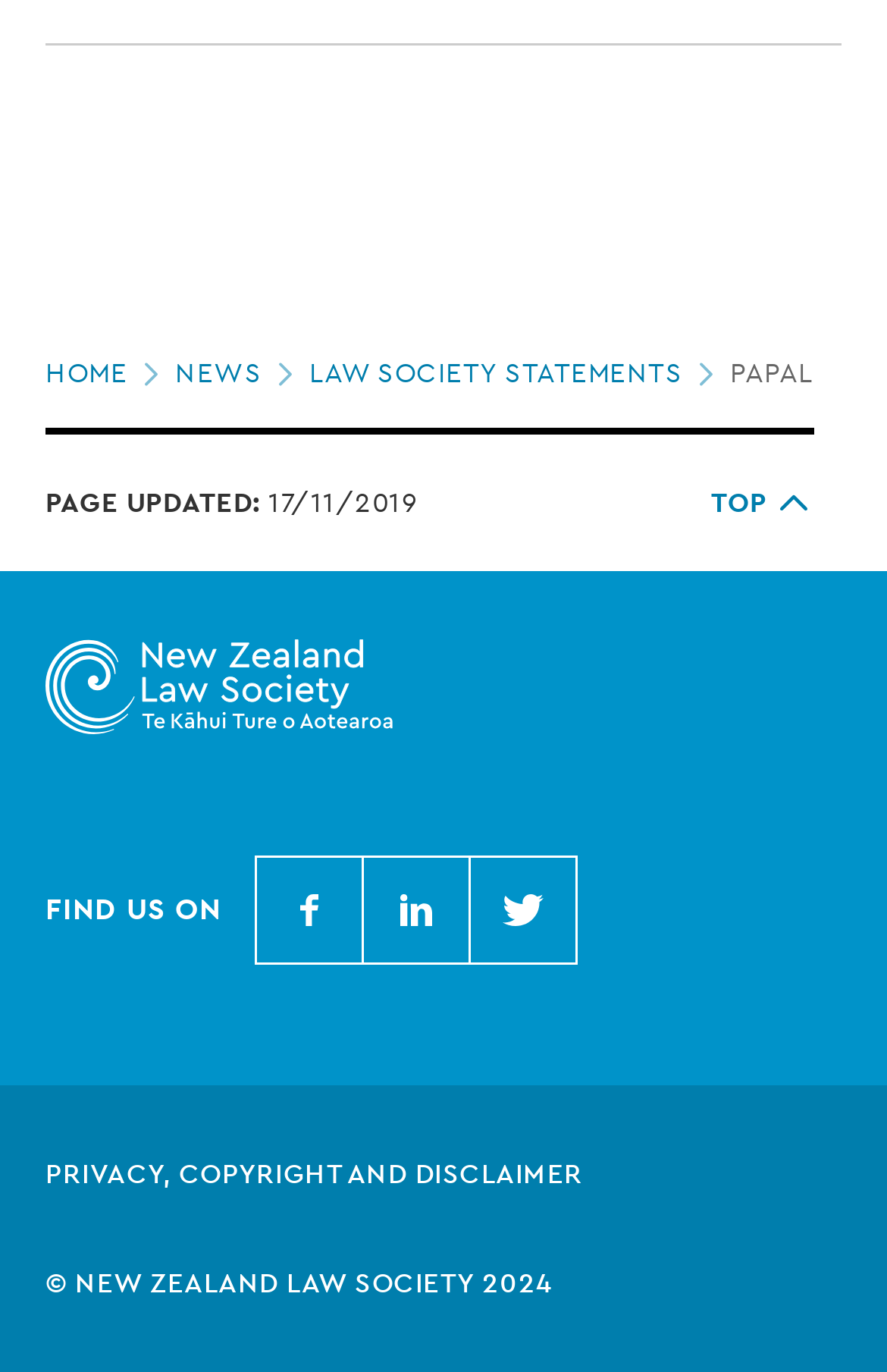What is the name of the organization?
Based on the screenshot, respond with a single word or phrase.

New Zealand Law Society